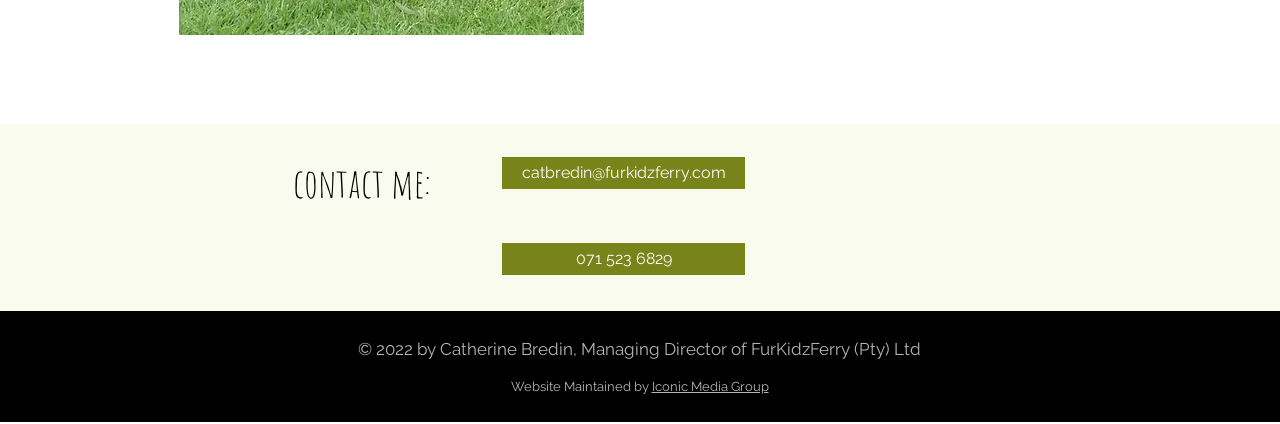Who is the managing director of FurKidzFerry?
Using the image, answer in one word or phrase.

Catherine Bredin